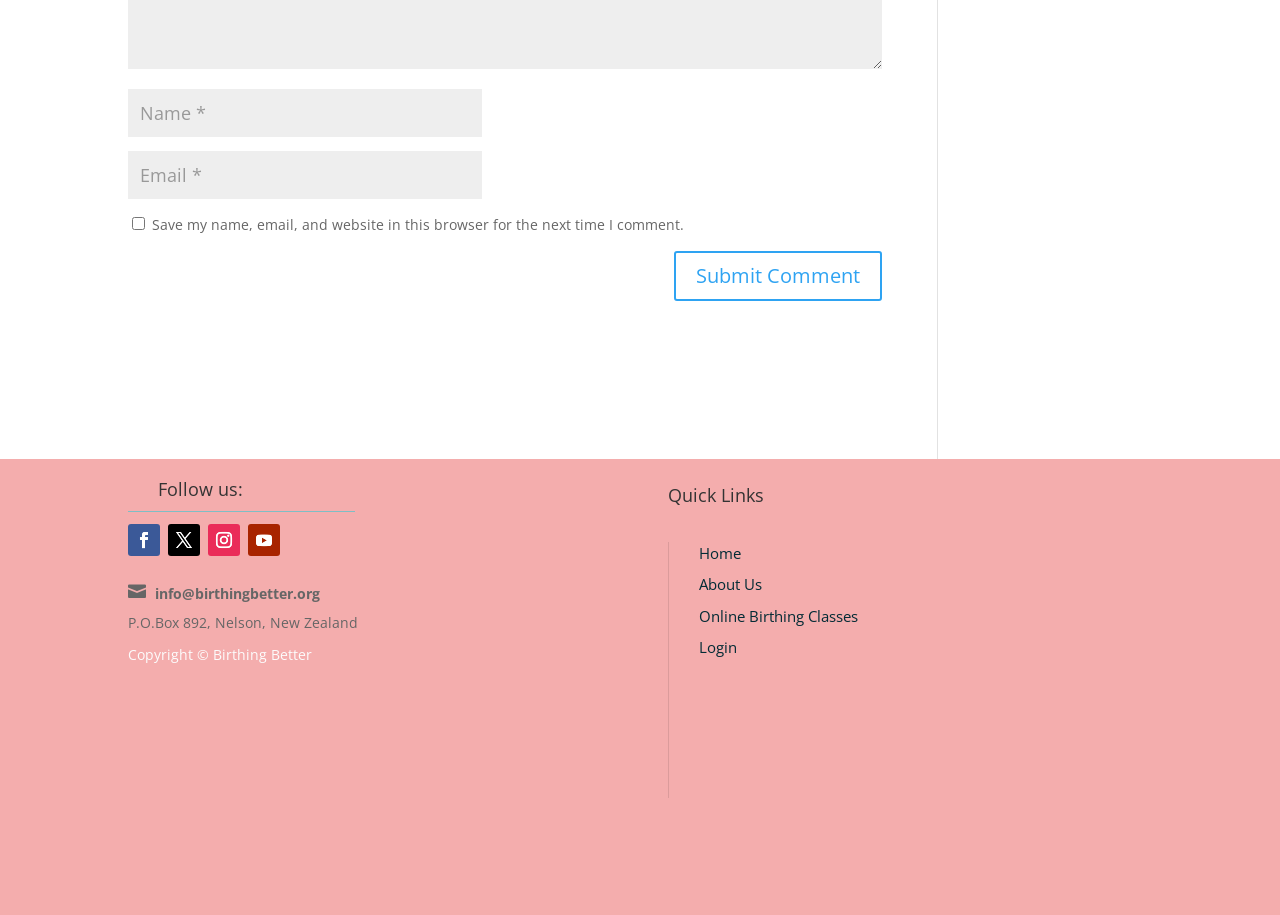Please answer the following question using a single word or phrase: 
What social media platforms are linked?

Four platforms